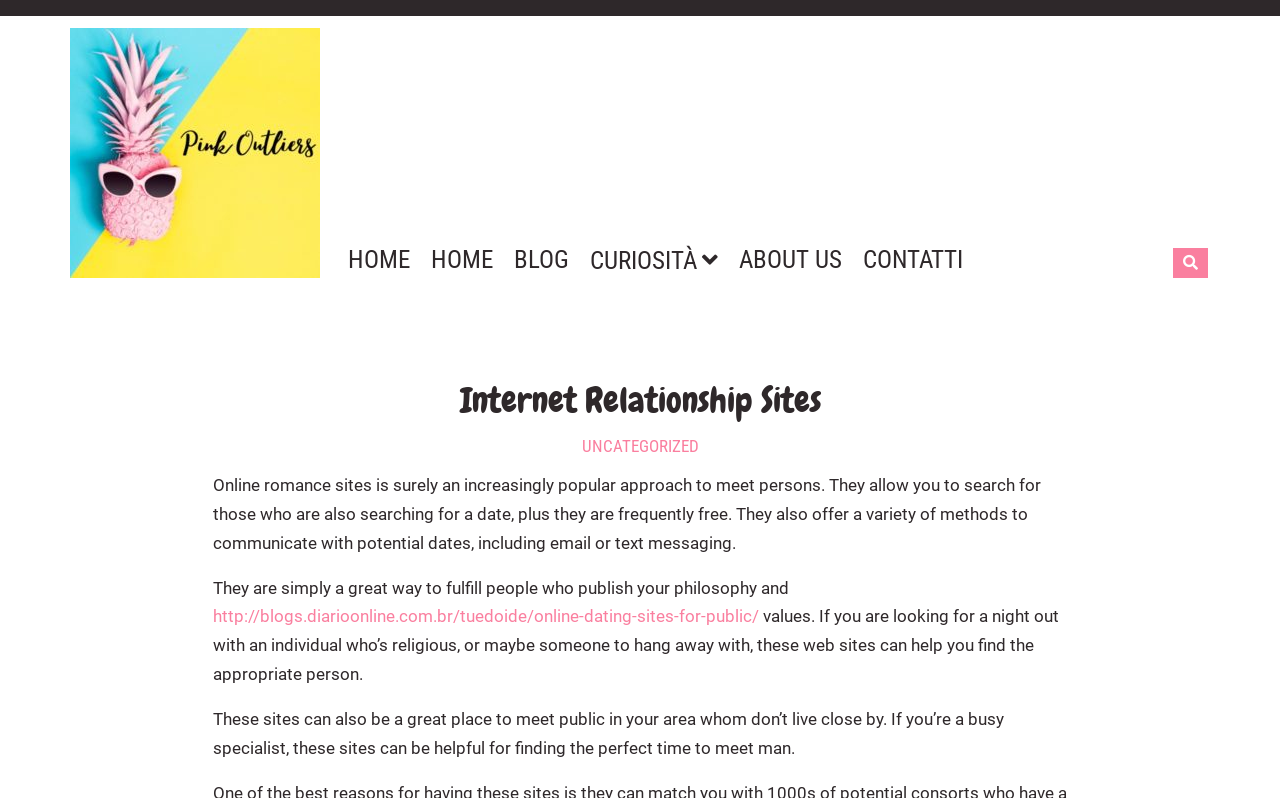What is the main topic of the webpage?
Please use the image to provide an in-depth answer to the question.

I read the static text on the webpage, which mentions 'Online romance sites' and explains their benefits. This suggests that the main topic of the webpage is online romance sites.